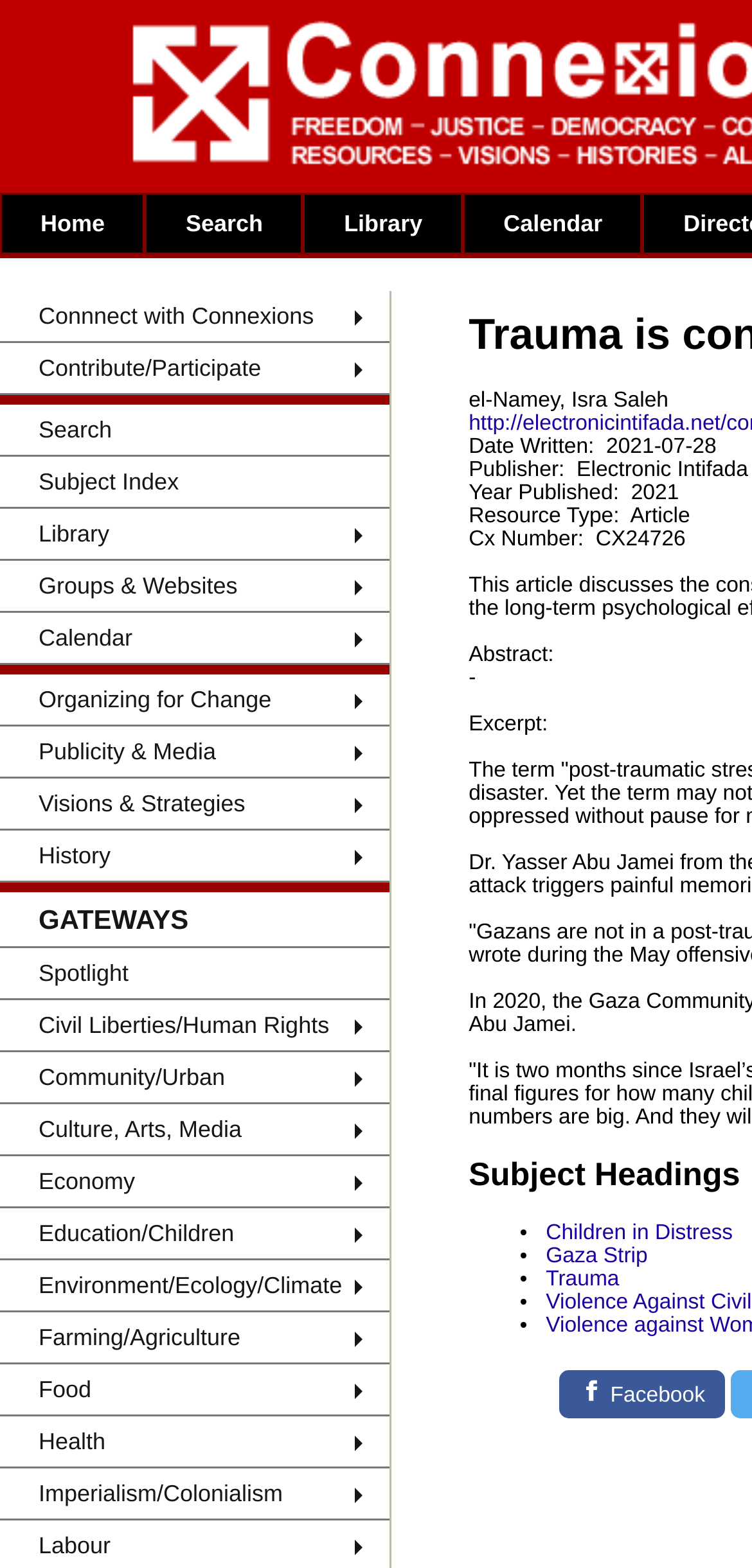How many links are there in the top navigation bar?
Refer to the image and provide a detailed answer to the question.

I counted the number of links in the top navigation bar, starting from 'Home' to 'SOURCES', and found 14 links.